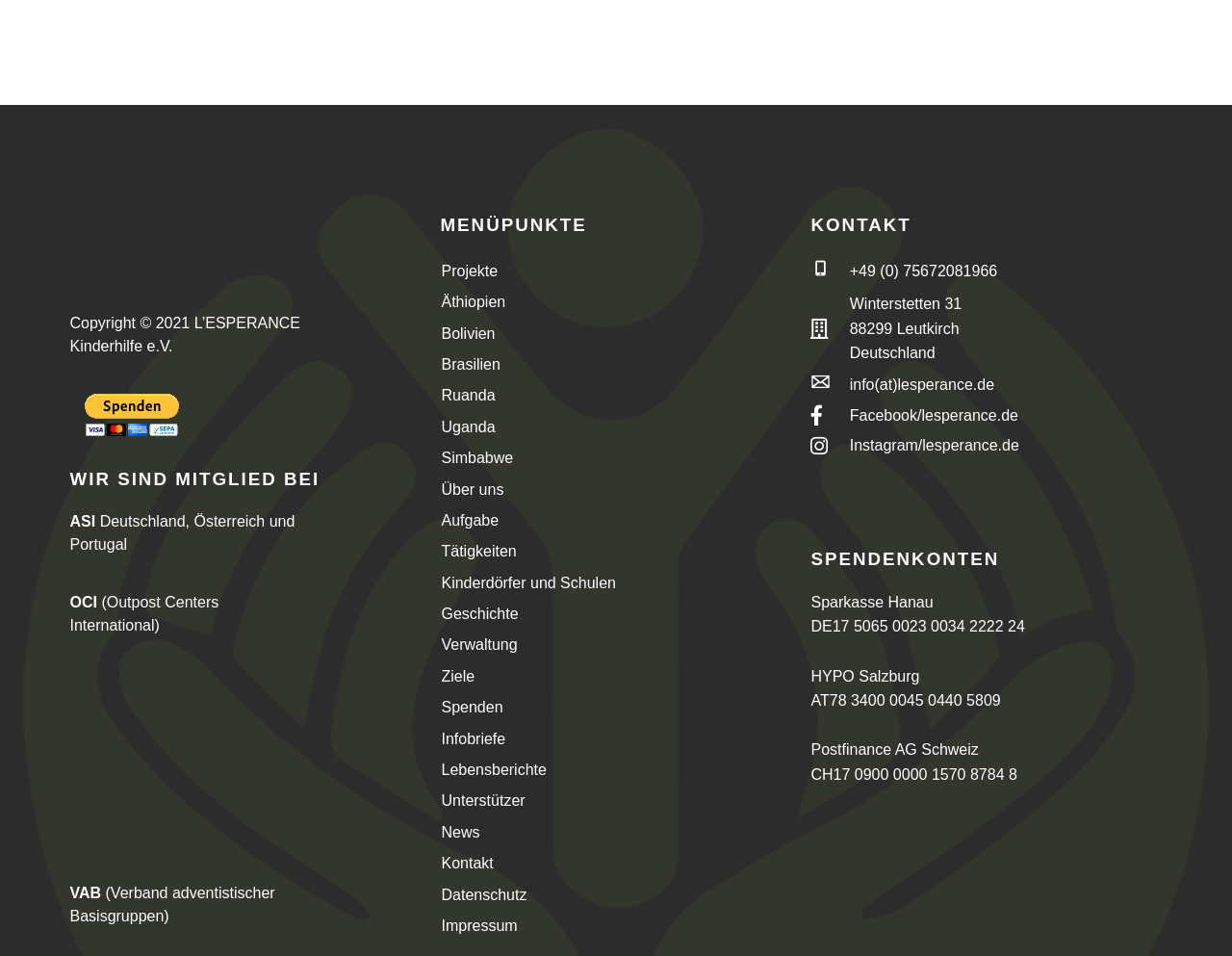With reference to the screenshot, provide a detailed response to the question below:
What is the name of the organization?

The name of the organization can be found in the heading element at the top of the webpage, which reads 'Lesperance Kinderhilfe e.V.'.